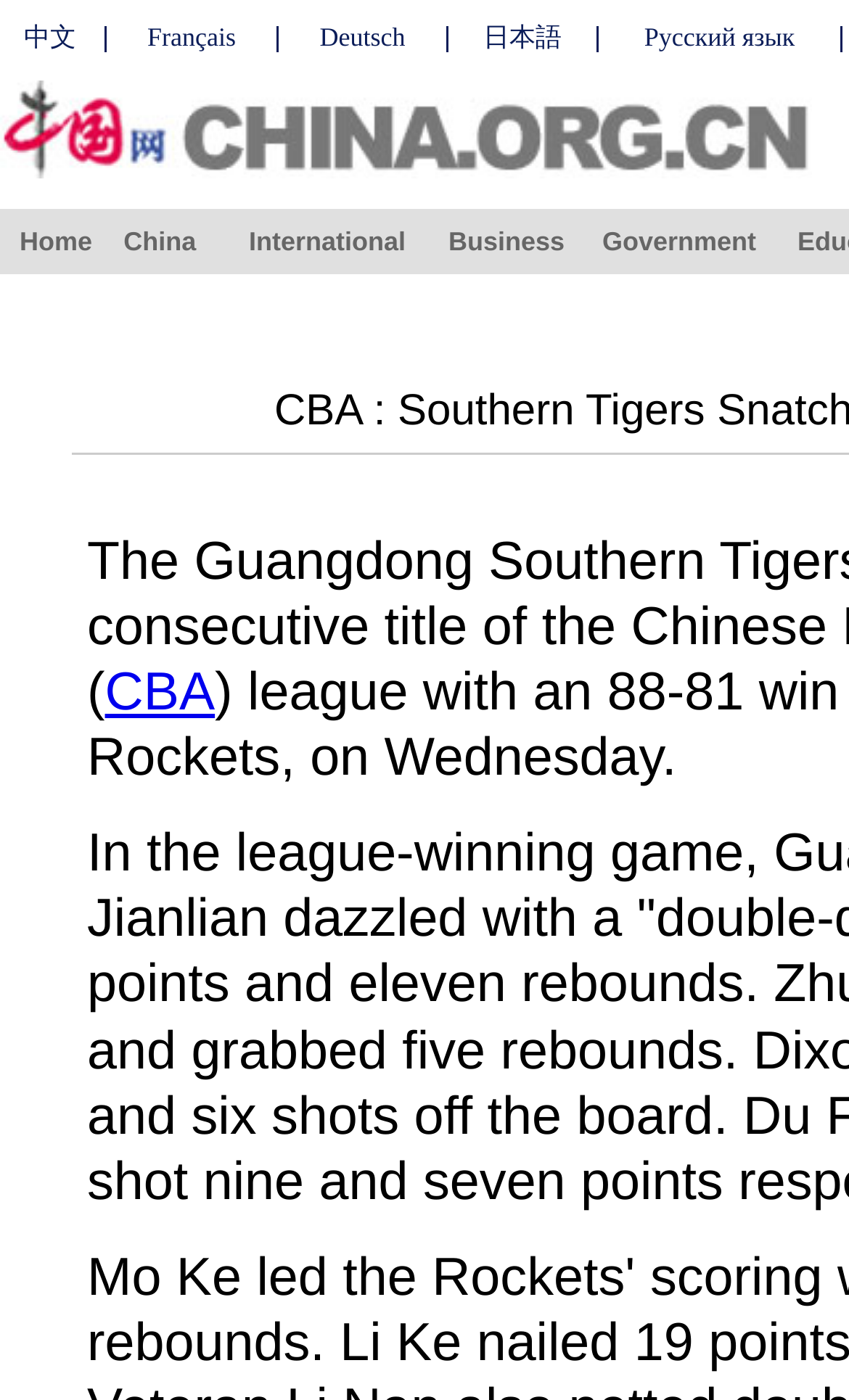Is there a link to 'CBA'?
Using the image provided, answer with just one word or phrase.

Yes